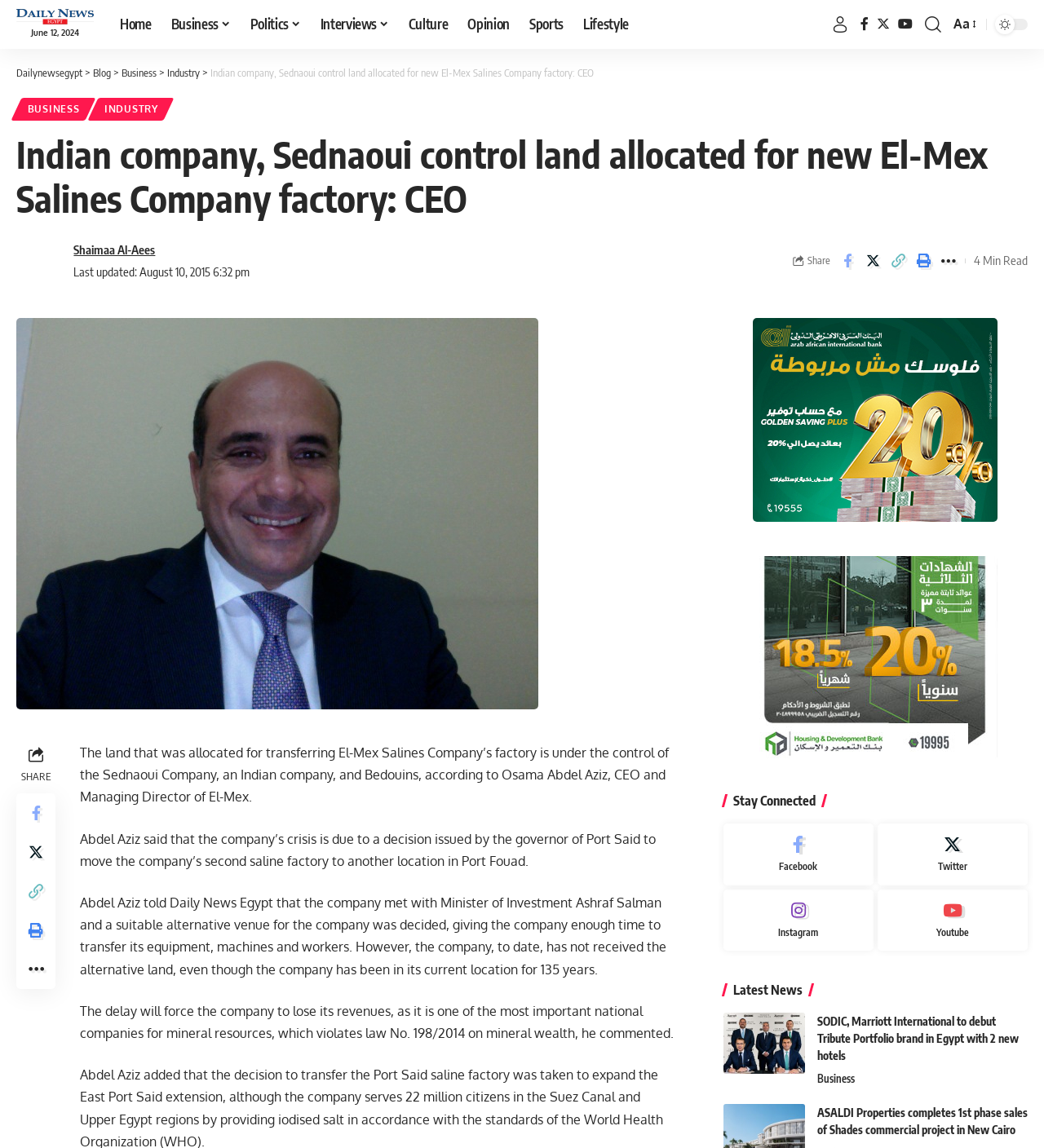Using the element description: "parent_node: June 12, 2024 title="Dailynewsegypt"", determine the bounding box coordinates. The coordinates should be in the format [left, top, right, bottom], with values between 0 and 1.

[0.016, 0.008, 0.09, 0.021]